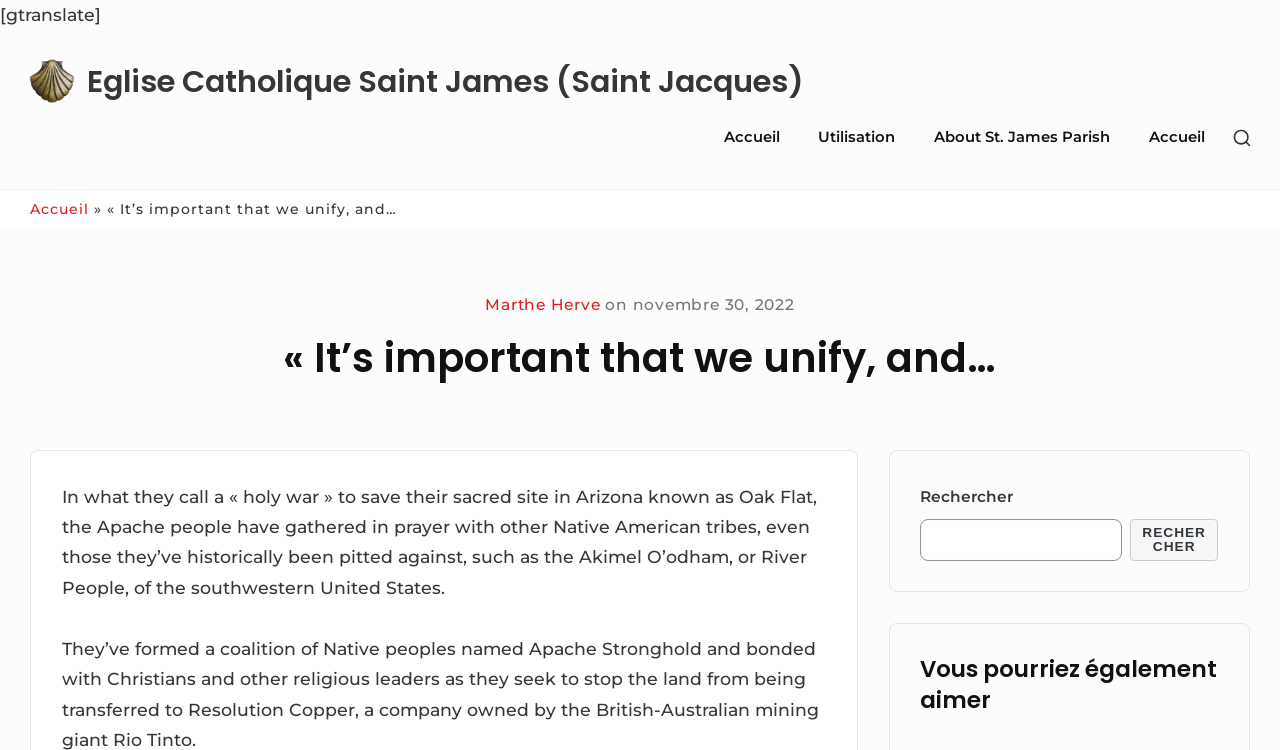Please find the bounding box coordinates of the section that needs to be clicked to achieve this instruction: "Read the article by Marthe Herve".

[0.379, 0.394, 0.469, 0.419]